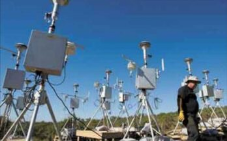What are the monitoring units equipped with?
Using the details from the image, give an elaborate explanation to answer the question.

Each air quality monitoring station in the image is equipped with satellite dishes and sensors, which are used to collect environmental data and track air quality, highlighting the importance of advanced technology in understanding and combating pollution.